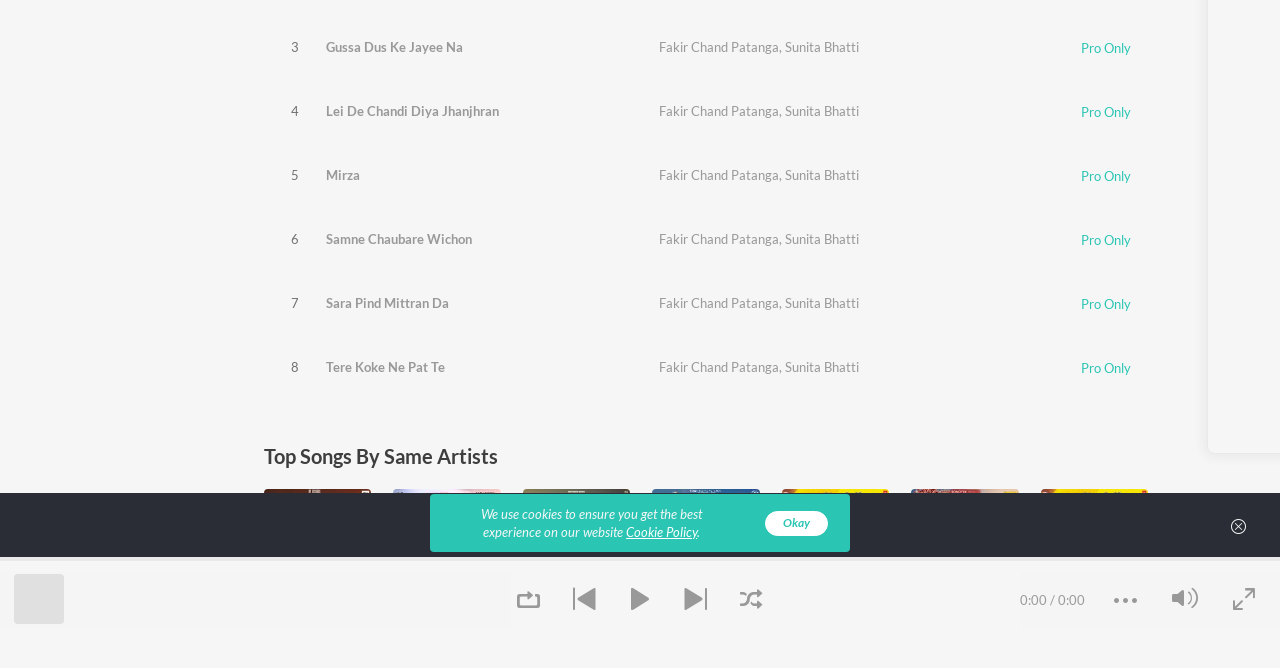Using the element description title="Lei De Chandi Diya Jhanjhran", predict the bounding box coordinates for the UI element. Provide the coordinates in (top-left x, top-left y, bottom-right x, bottom-right y) format with values ranging from 0 to 1.

[0.813, 0.732, 0.897, 0.892]